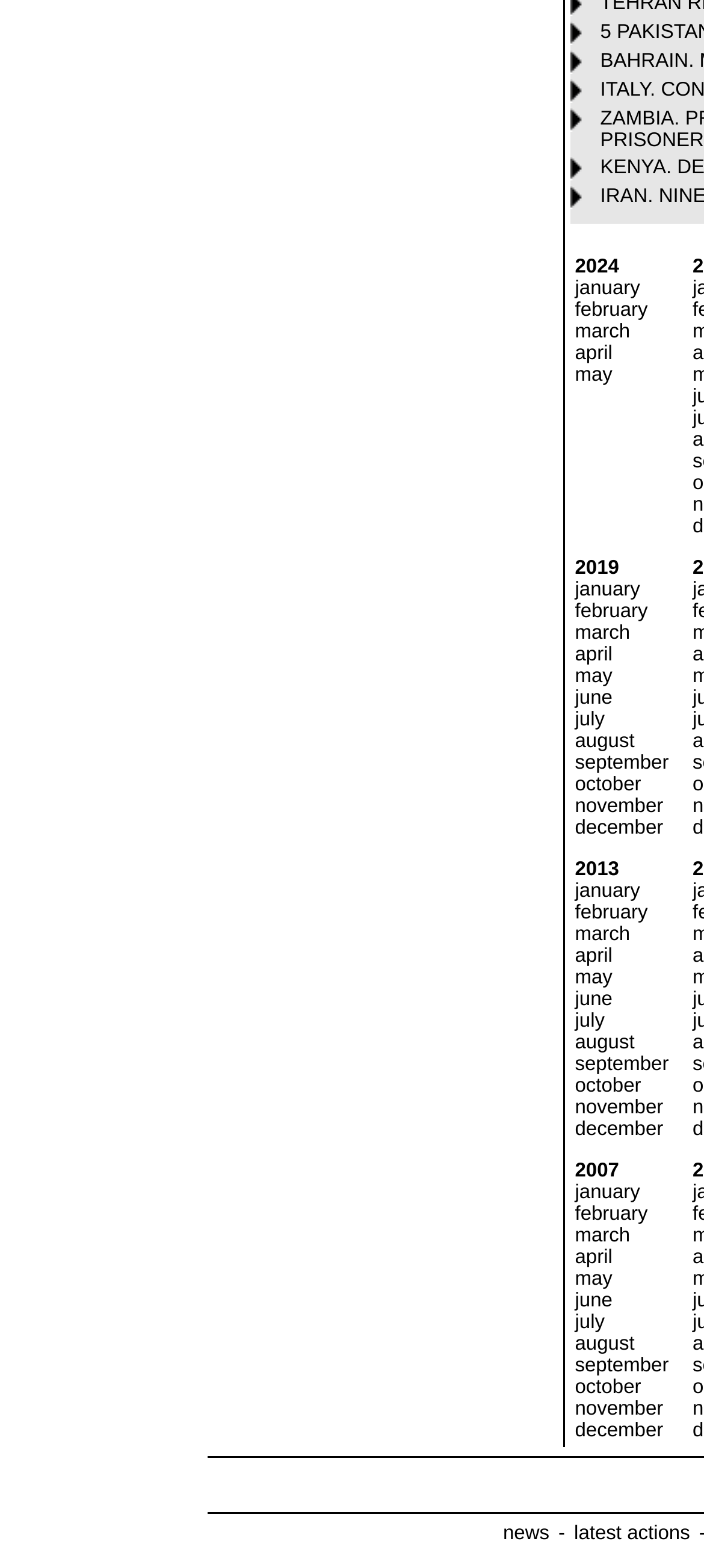Answer the question with a brief word or phrase:
Are there any images in the tables?

yes